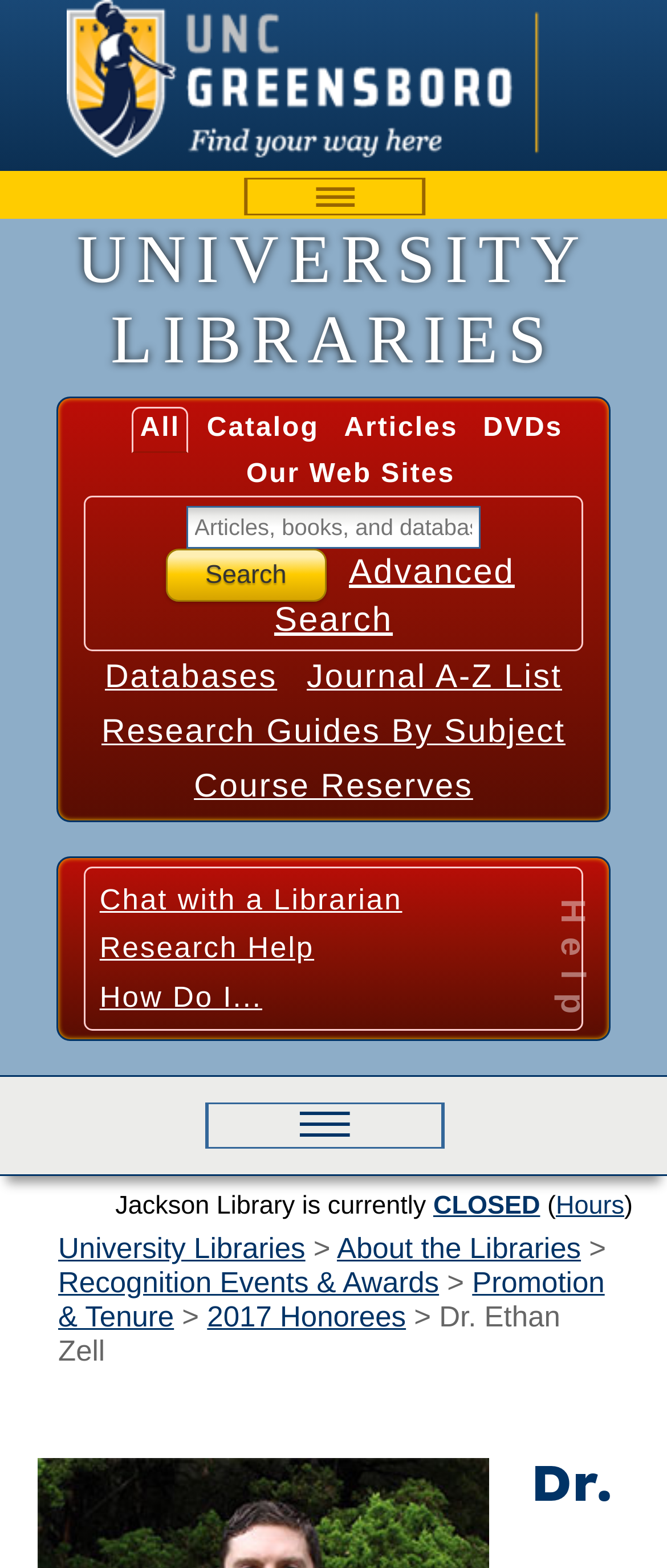Determine the bounding box coordinates of the region I should click to achieve the following instruction: "View hours". Ensure the bounding box coordinates are four float numbers between 0 and 1, i.e., [left, top, right, bottom].

[0.833, 0.48, 0.936, 0.499]